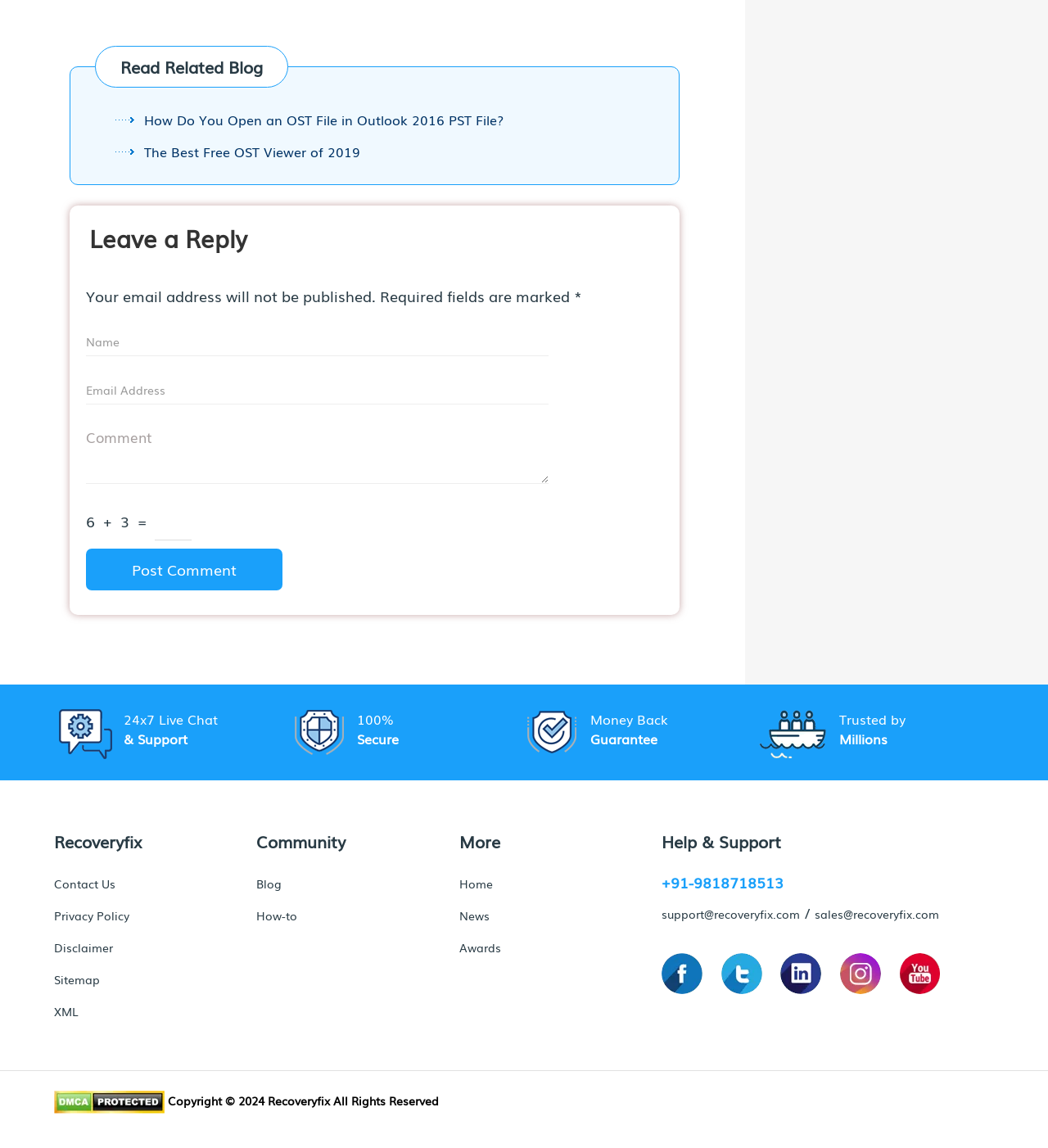Find the bounding box coordinates of the element to click in order to complete this instruction: "Click the 'Contact Us' link". The bounding box coordinates must be four float numbers between 0 and 1, denoted as [left, top, right, bottom].

[0.052, 0.762, 0.11, 0.777]